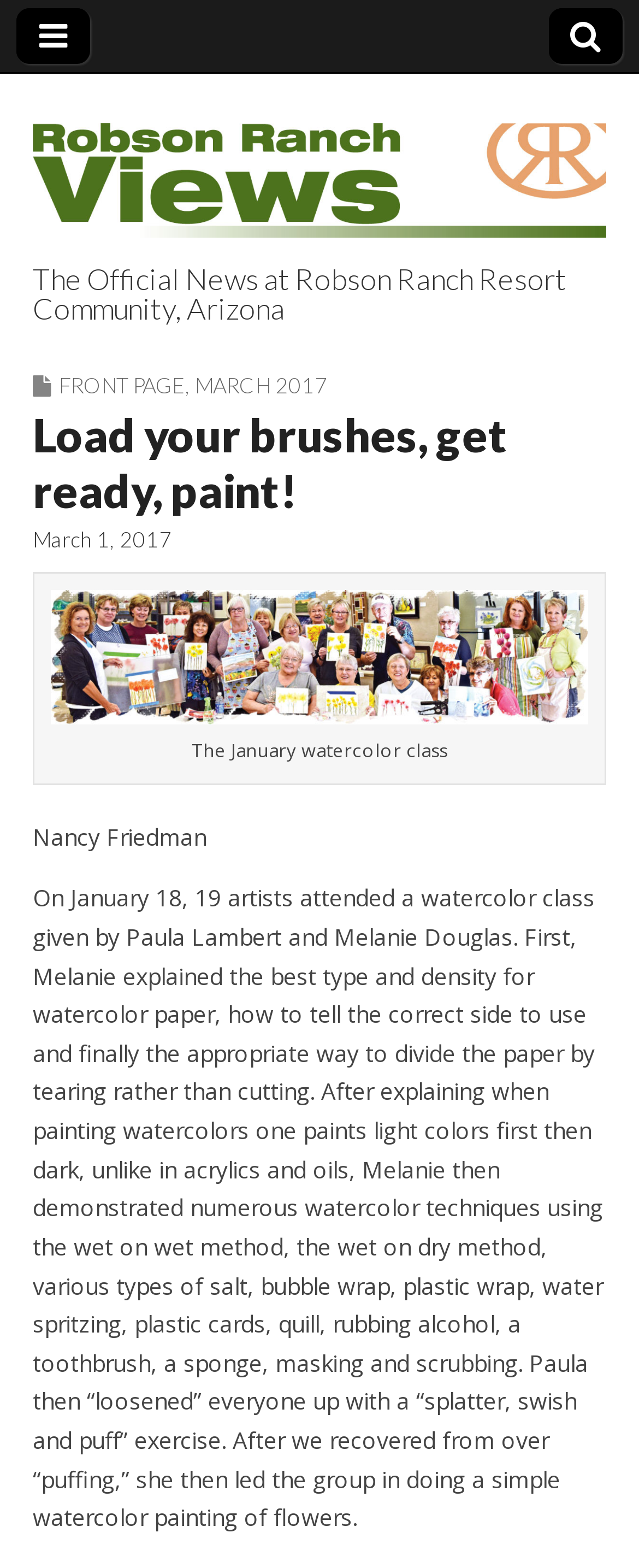Respond with a single word or short phrase to the following question: 
What is the name of the instructor who demonstrated watercolor techniques?

Melanie Douglas